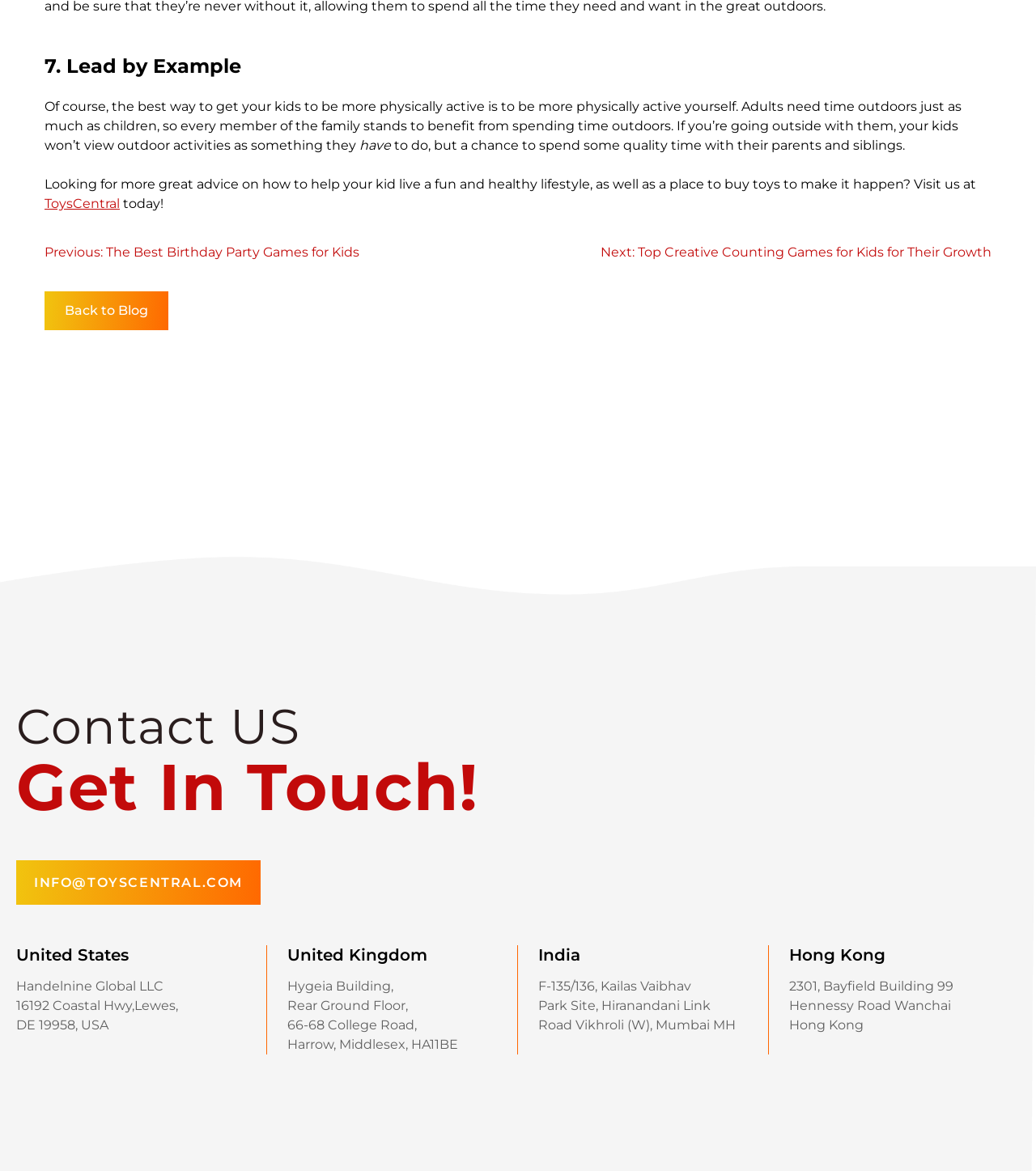What is the name of the website?
Deliver a detailed and extensive answer to the question.

The name of the website is 'ToysCentral' which is mentioned in the link 'Visit us at ToysCentral today!'.